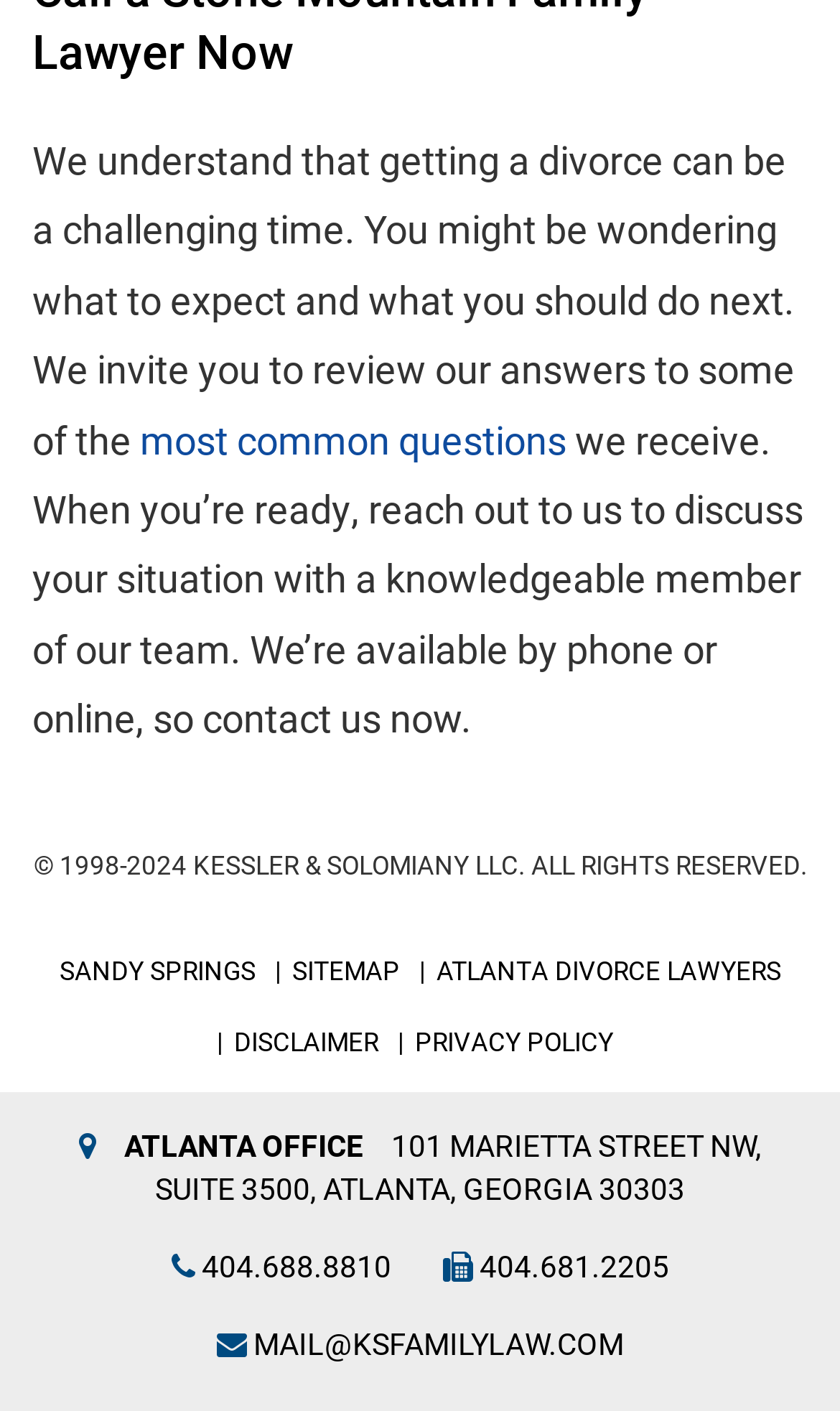Please identify the bounding box coordinates of the element I should click to complete this instruction: 'call 404.688.8810'. The coordinates should be given as four float numbers between 0 and 1, like this: [left, top, right, bottom].

[0.178, 0.876, 0.491, 0.919]